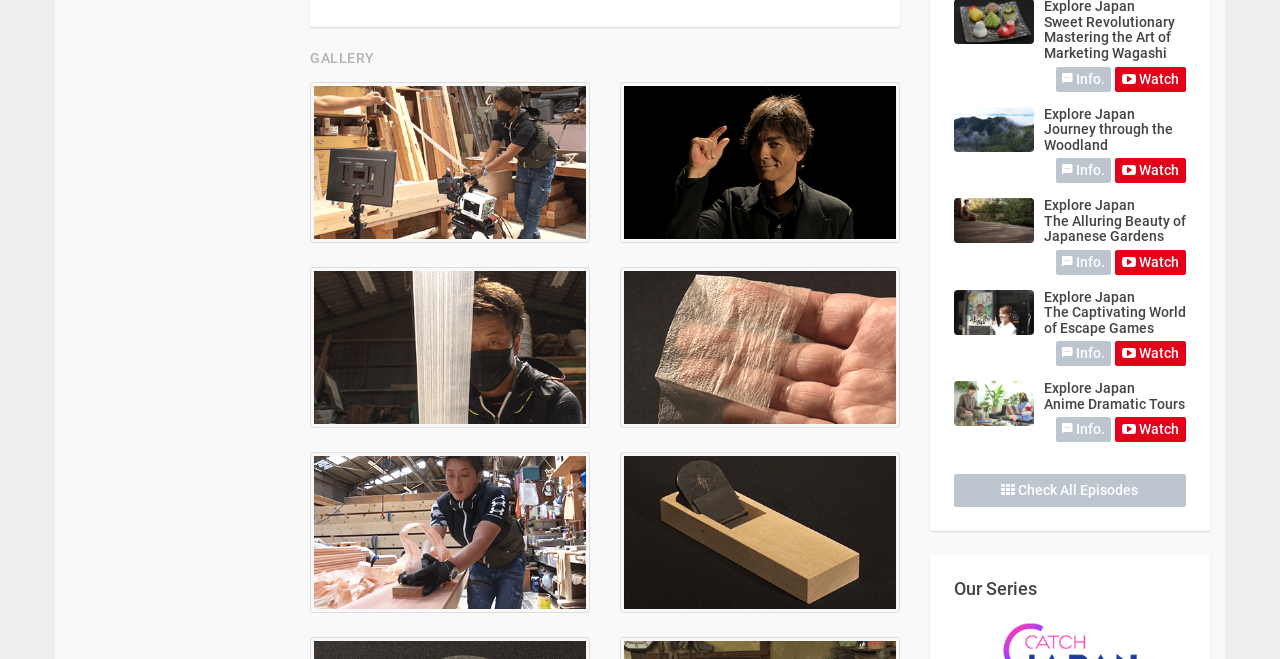Determine the coordinates of the bounding box that should be clicked to complete the instruction: "Watch the video". The coordinates should be represented by four float numbers between 0 and 1: [left, top, right, bottom].

[0.871, 0.101, 0.927, 0.139]